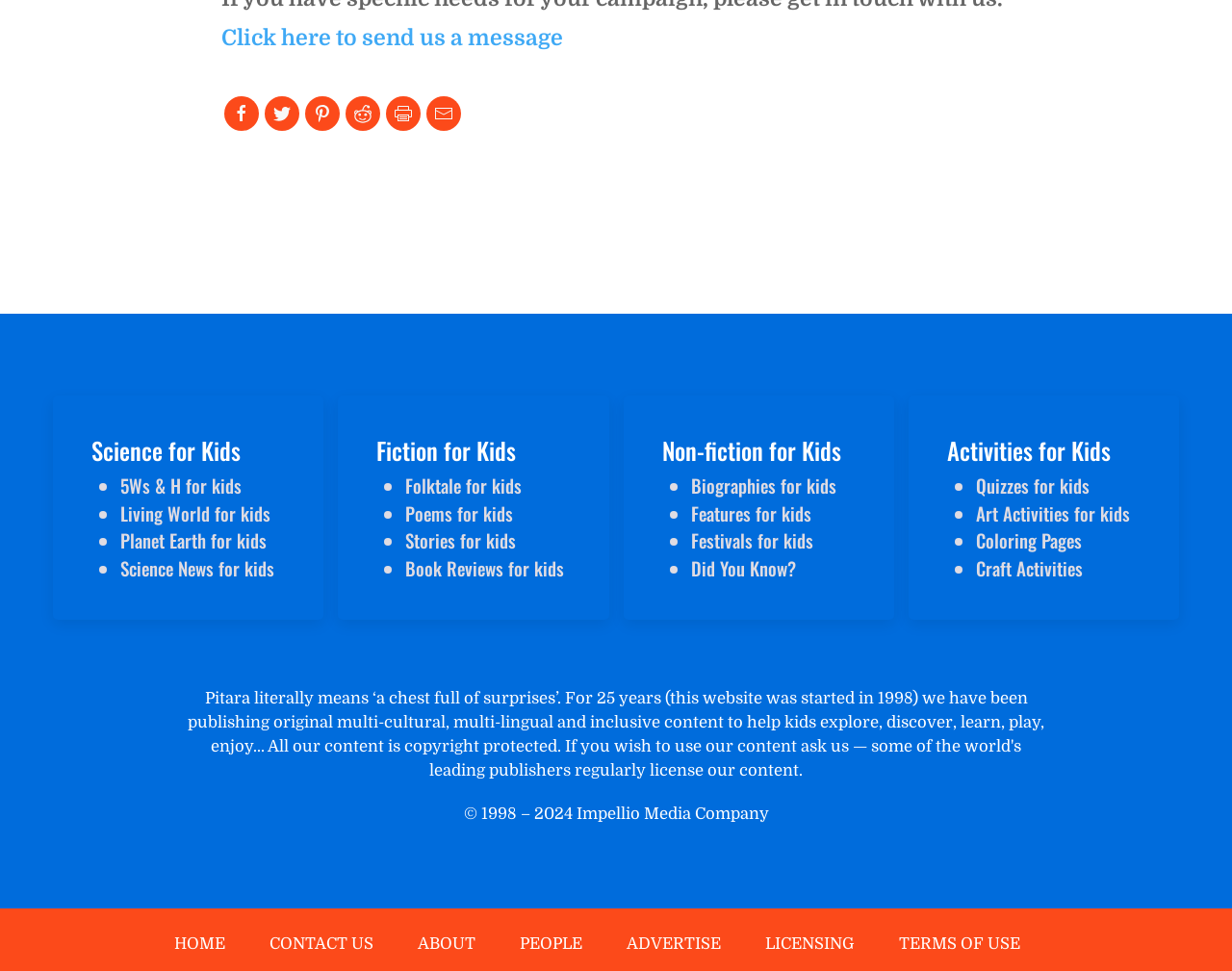What is the purpose of the 'Share this on Facebook' button?
Ensure your answer is thorough and detailed.

The 'Share this on Facebook' button is a social media sharing button that allows users to share the webpage's content on their Facebook profile. This is evident from the button's label and the Facebook icon associated with it.